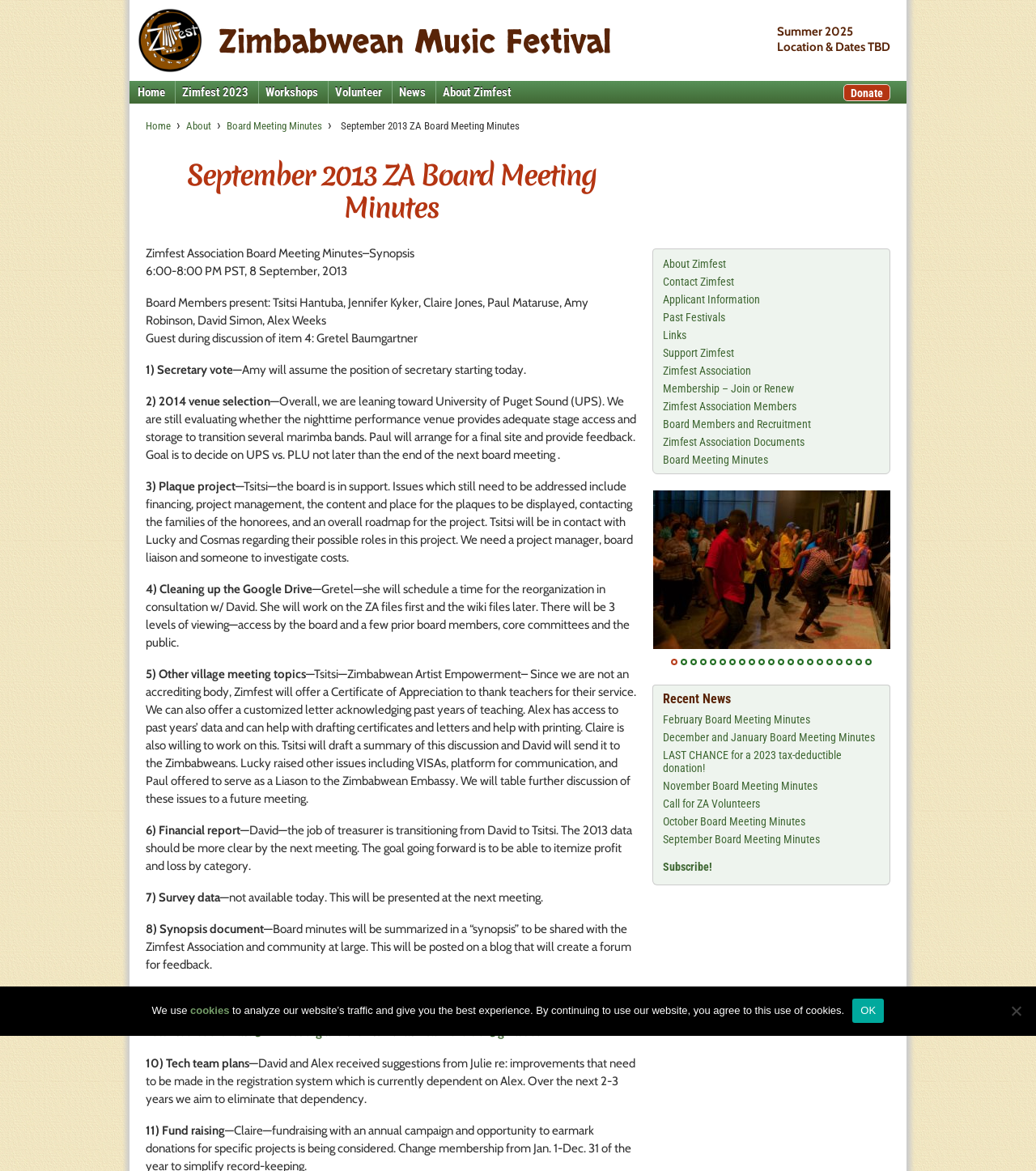Identify the main title of the webpage and generate its text content.

September 2013 ZA Board Meeting Minutes